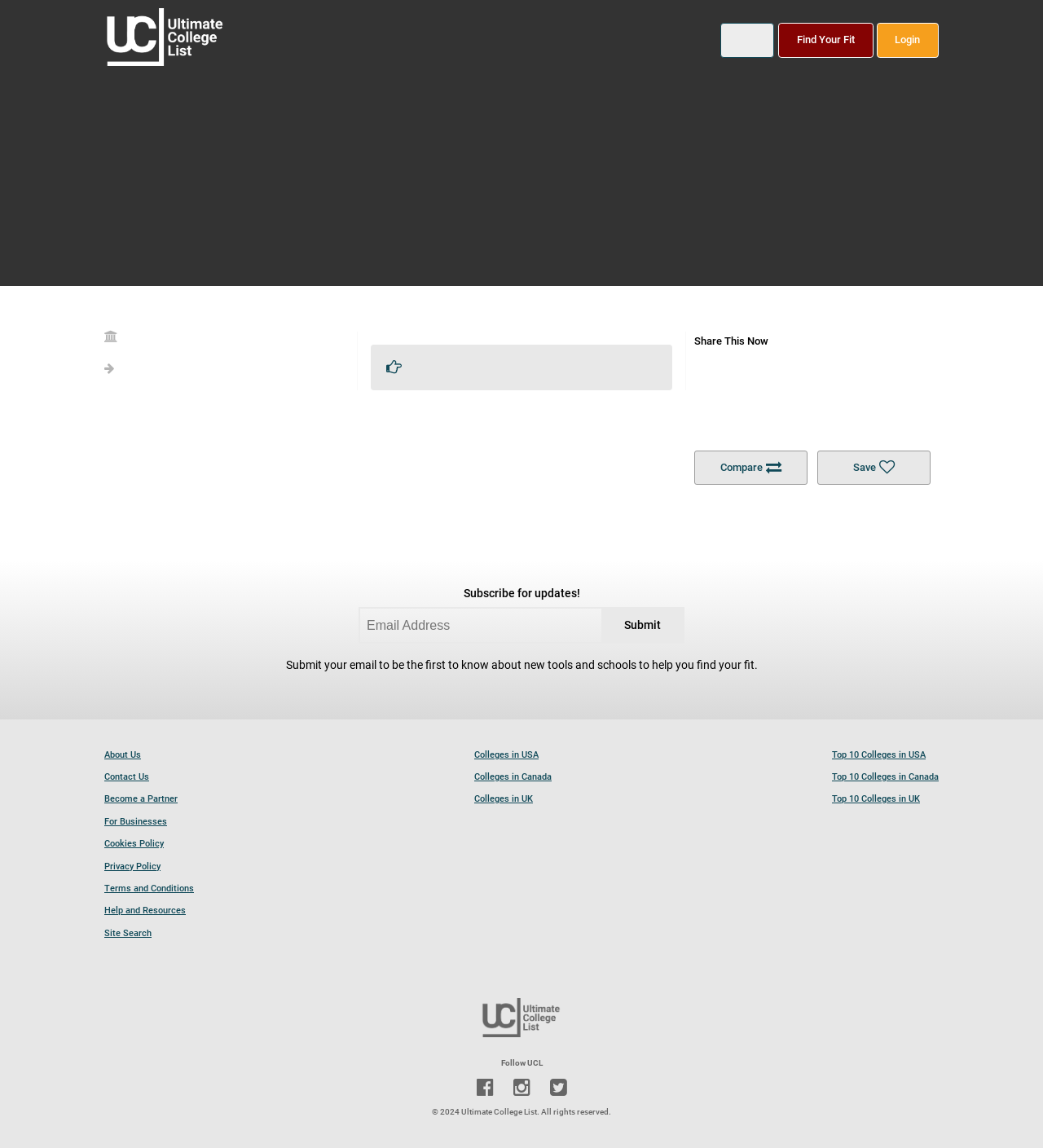Please pinpoint the bounding box coordinates for the region I should click to adhere to this instruction: "Enter email address".

[0.345, 0.53, 0.577, 0.56]